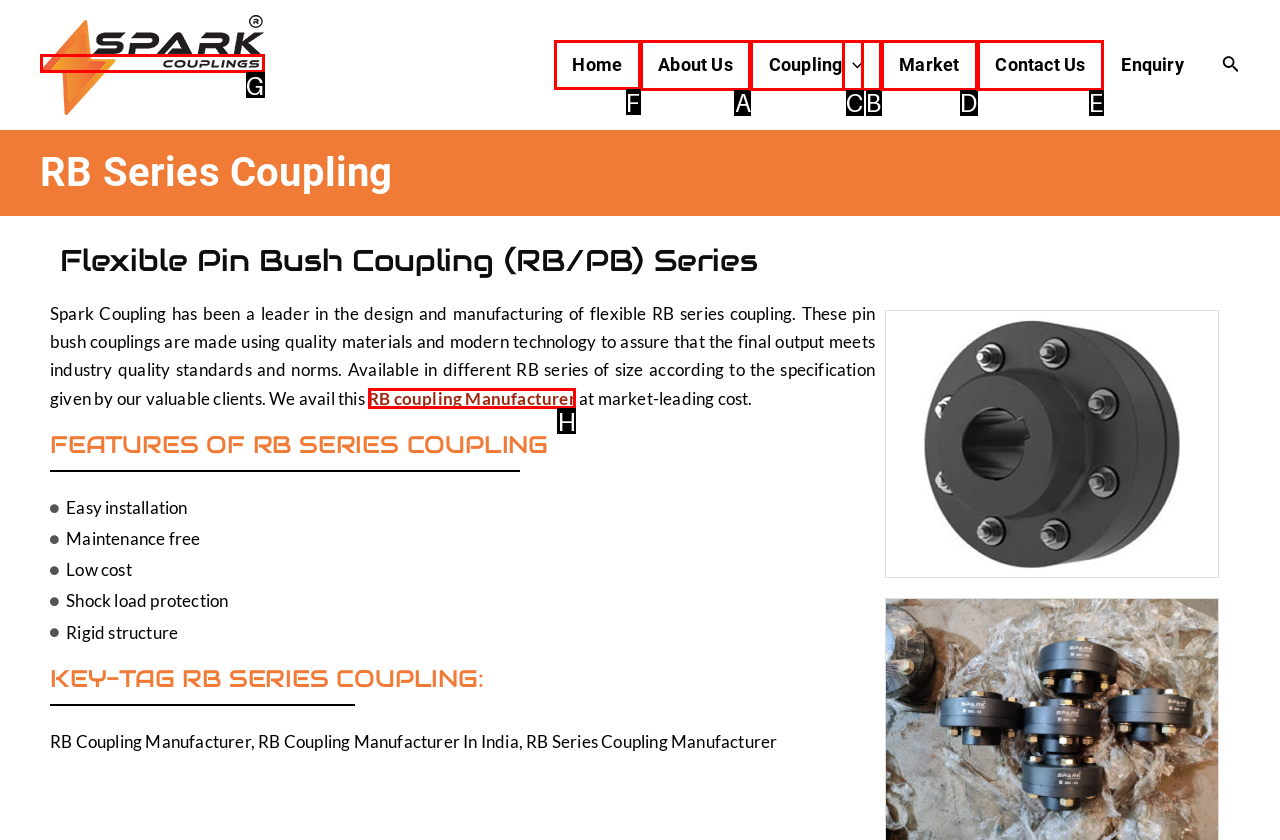Which HTML element should be clicked to complete the following task: Go to Home page?
Answer with the letter corresponding to the correct choice.

F